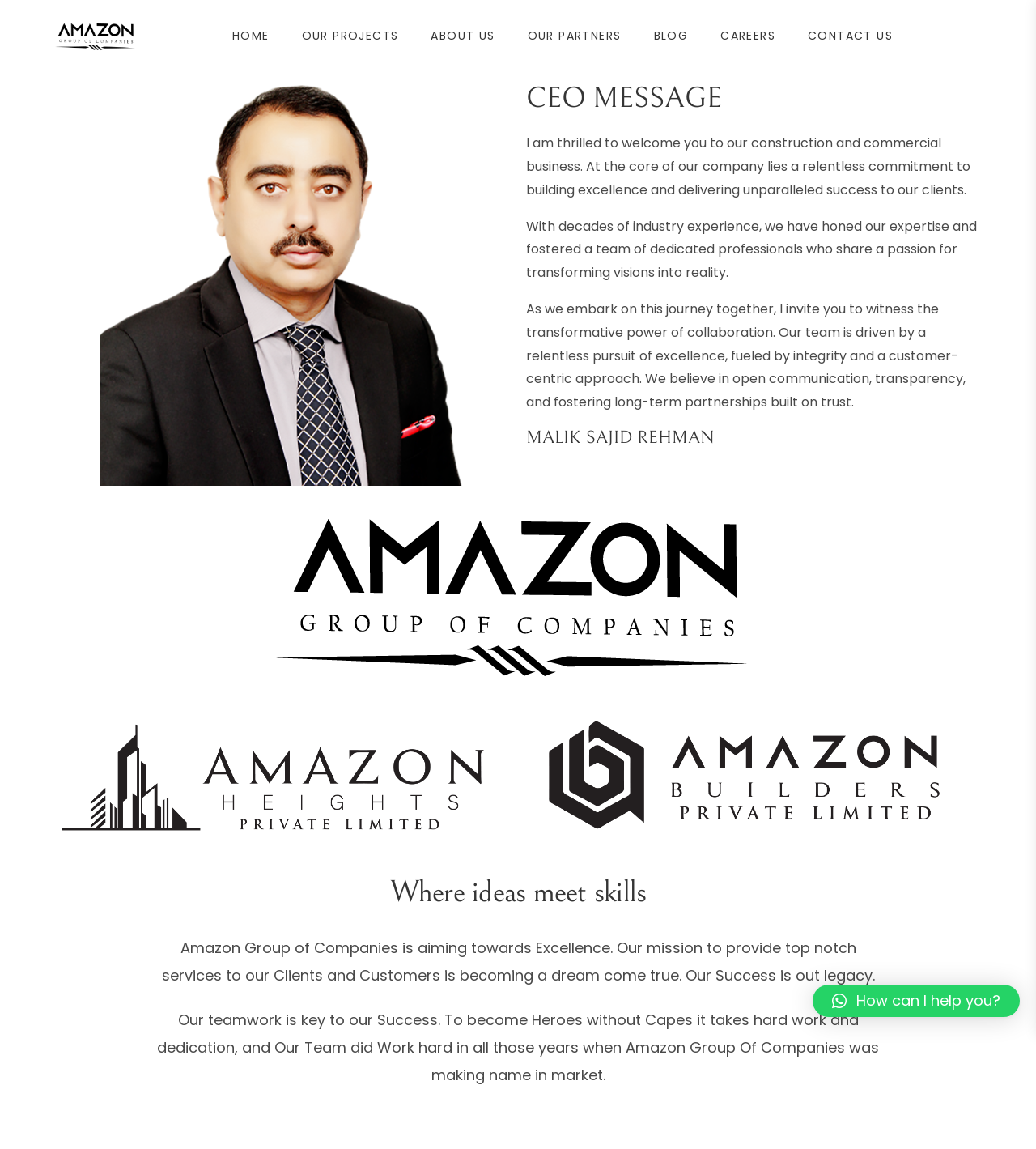Locate the bounding box coordinates of the clickable region necessary to complete the following instruction: "View OUR PROJECTS". Provide the coordinates in the format of four float numbers between 0 and 1, i.e., [left, top, right, bottom].

[0.276, 0.0, 0.4, 0.063]